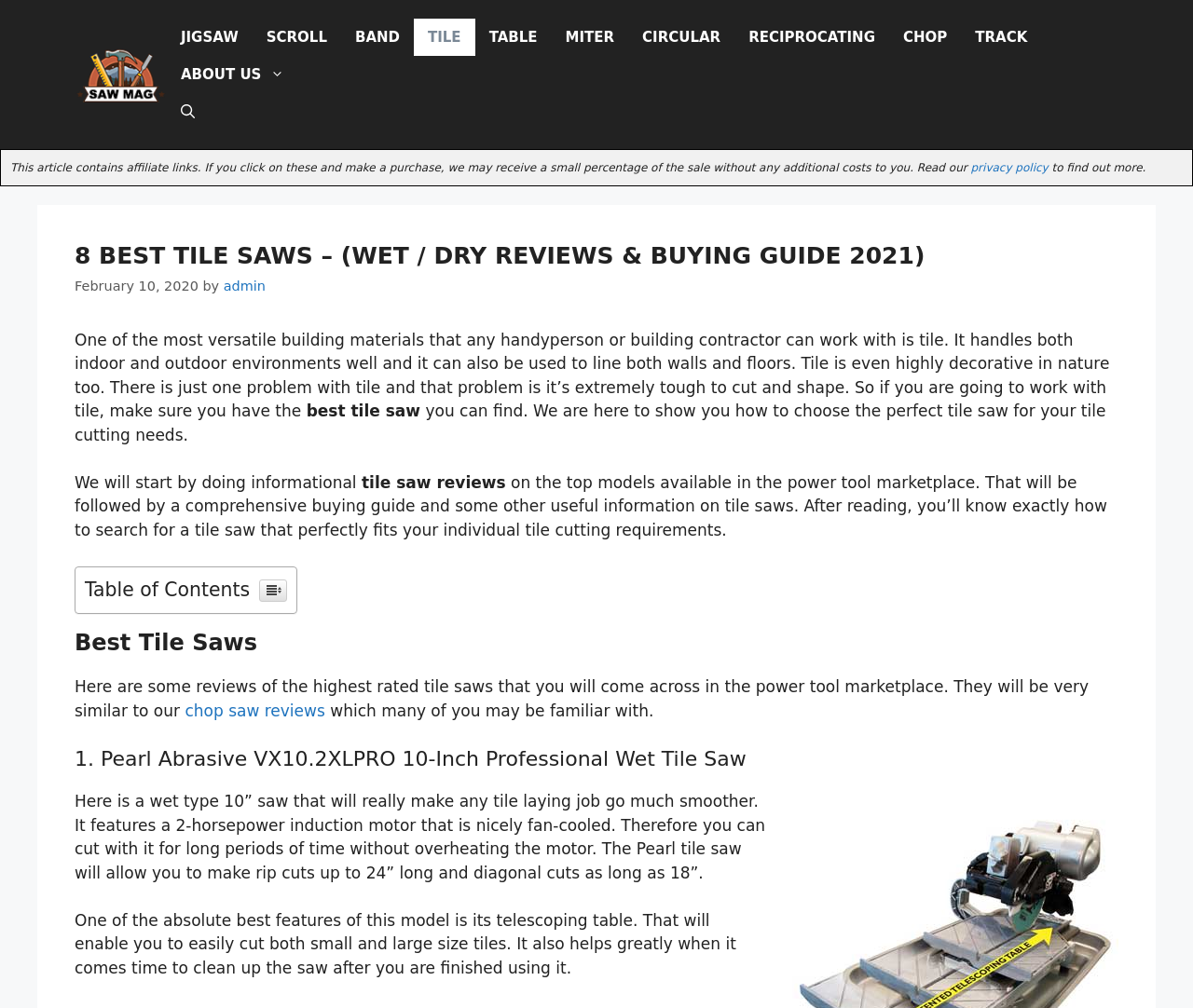What type of motor does the Pearl Abrasive VX10.2XLPRO tile saw have? Observe the screenshot and provide a one-word or short phrase answer.

2-horsepower induction motor